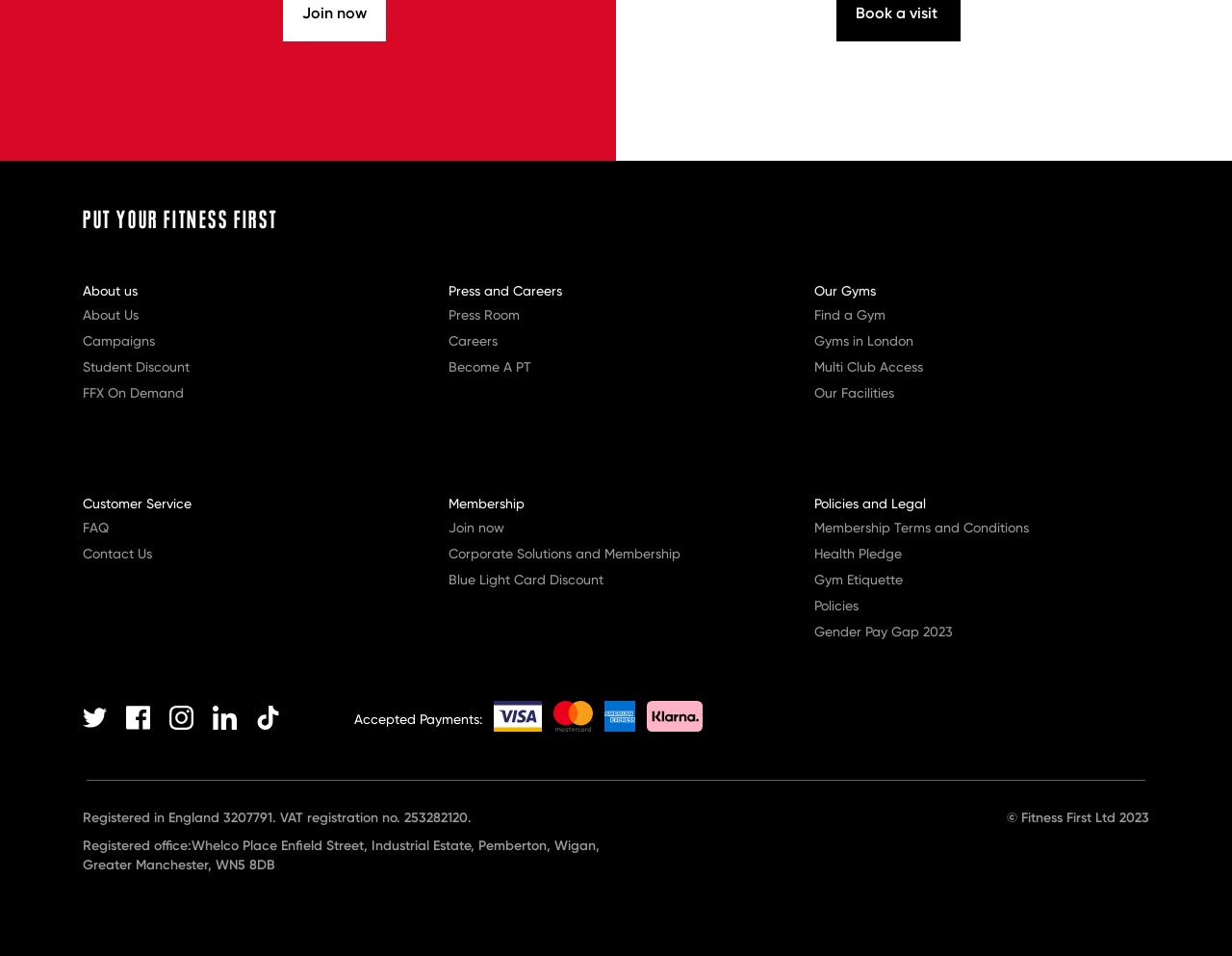What is the link below 'About us'?
Based on the visual content, answer with a single word or a brief phrase.

About Us